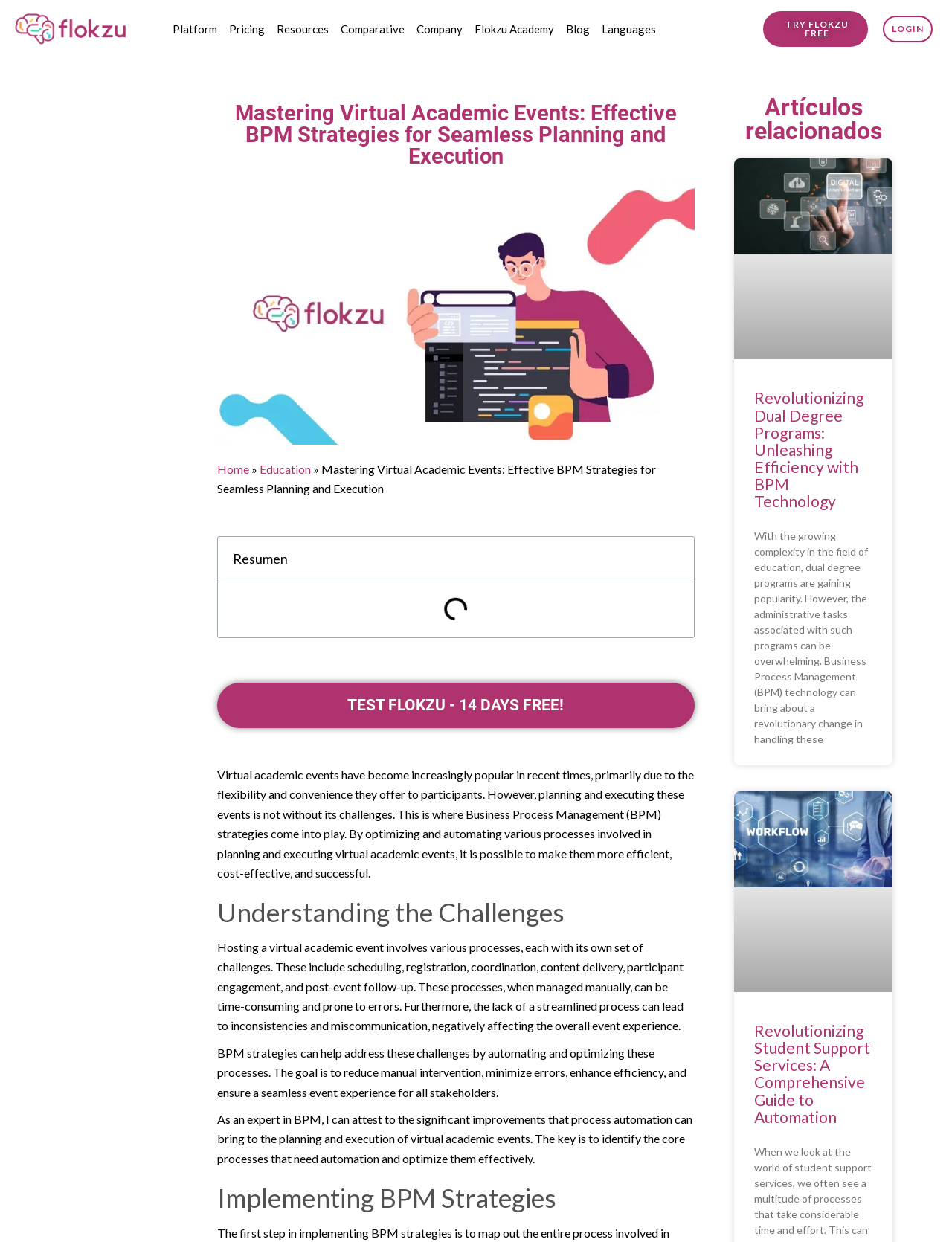What is the topic of the article 'Revolutionizing Dual Degree Programs: Unleashing Efficiency with BPM Technology'? Based on the image, give a response in one word or a short phrase.

Dual degree programs